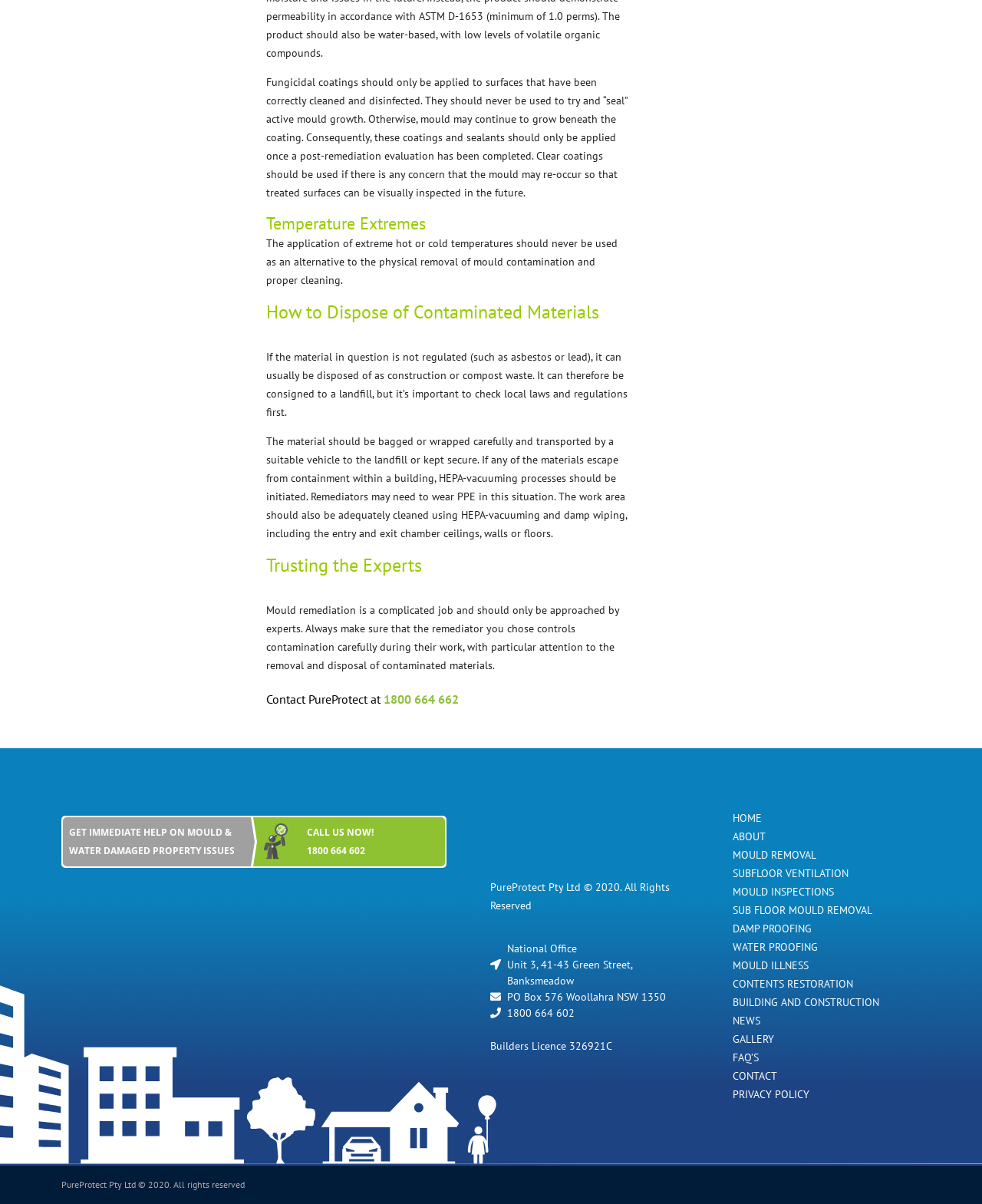Identify the bounding box coordinates for the UI element described as: "1800 664 662".

[0.39, 0.574, 0.467, 0.587]